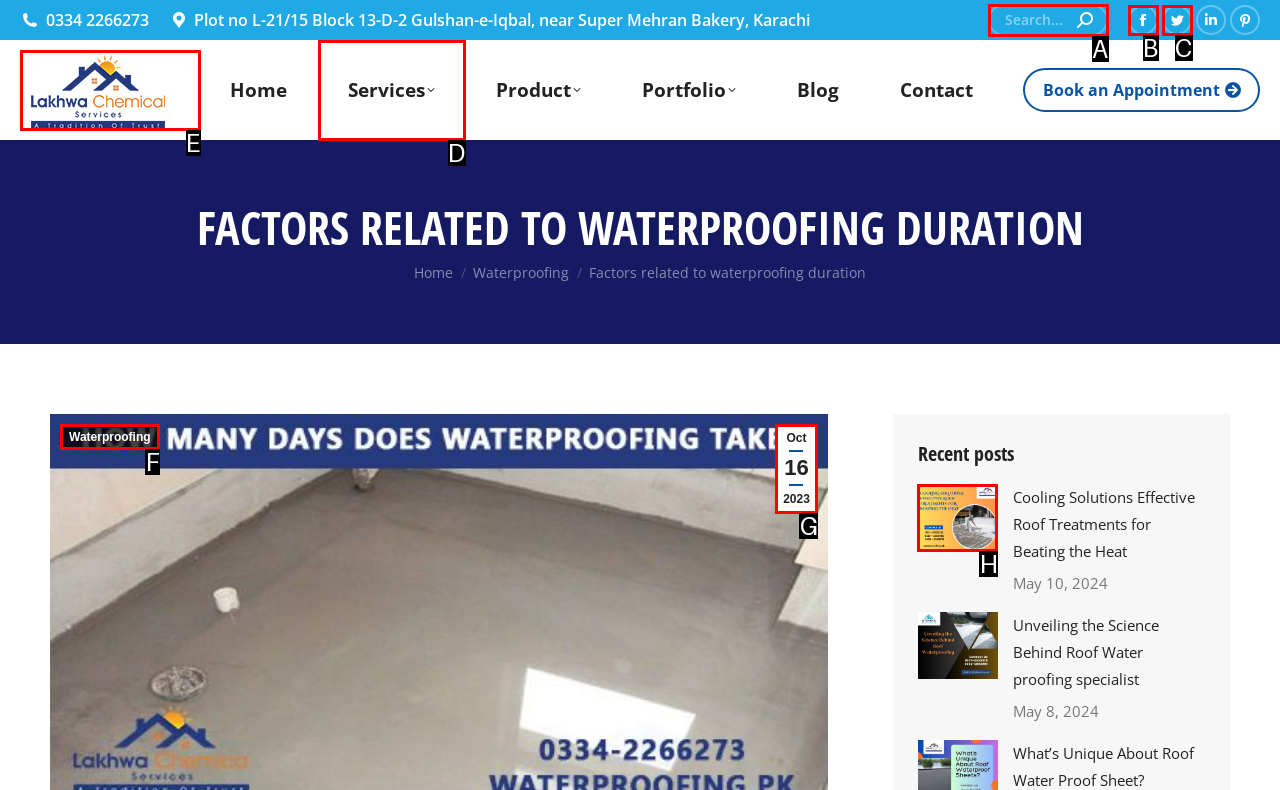Given the description: aria-label="Post image", identify the HTML element that fits best. Respond with the letter of the correct option from the choices.

H